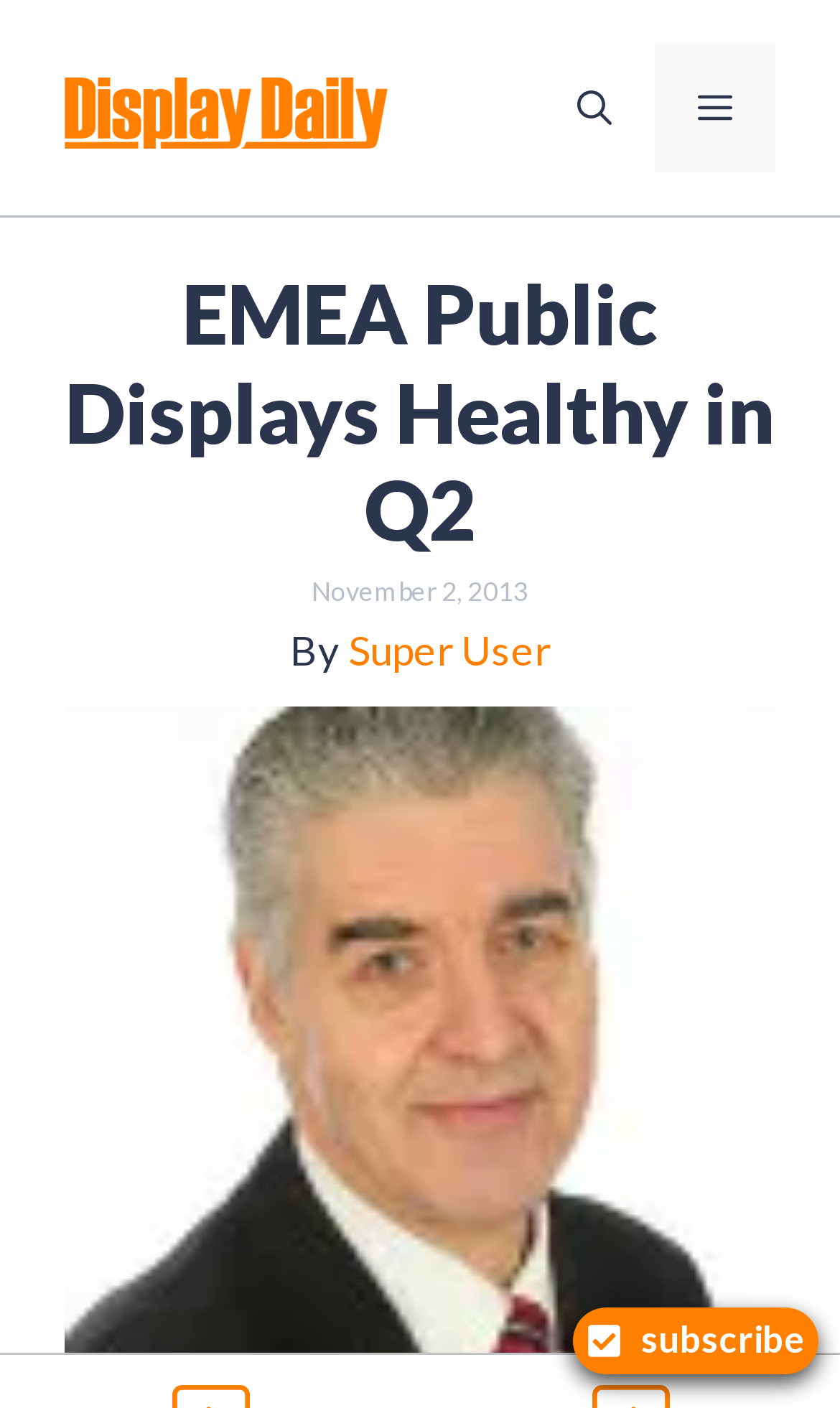Generate the main heading text from the webpage.

EMEA Public Displays Healthy in Q2